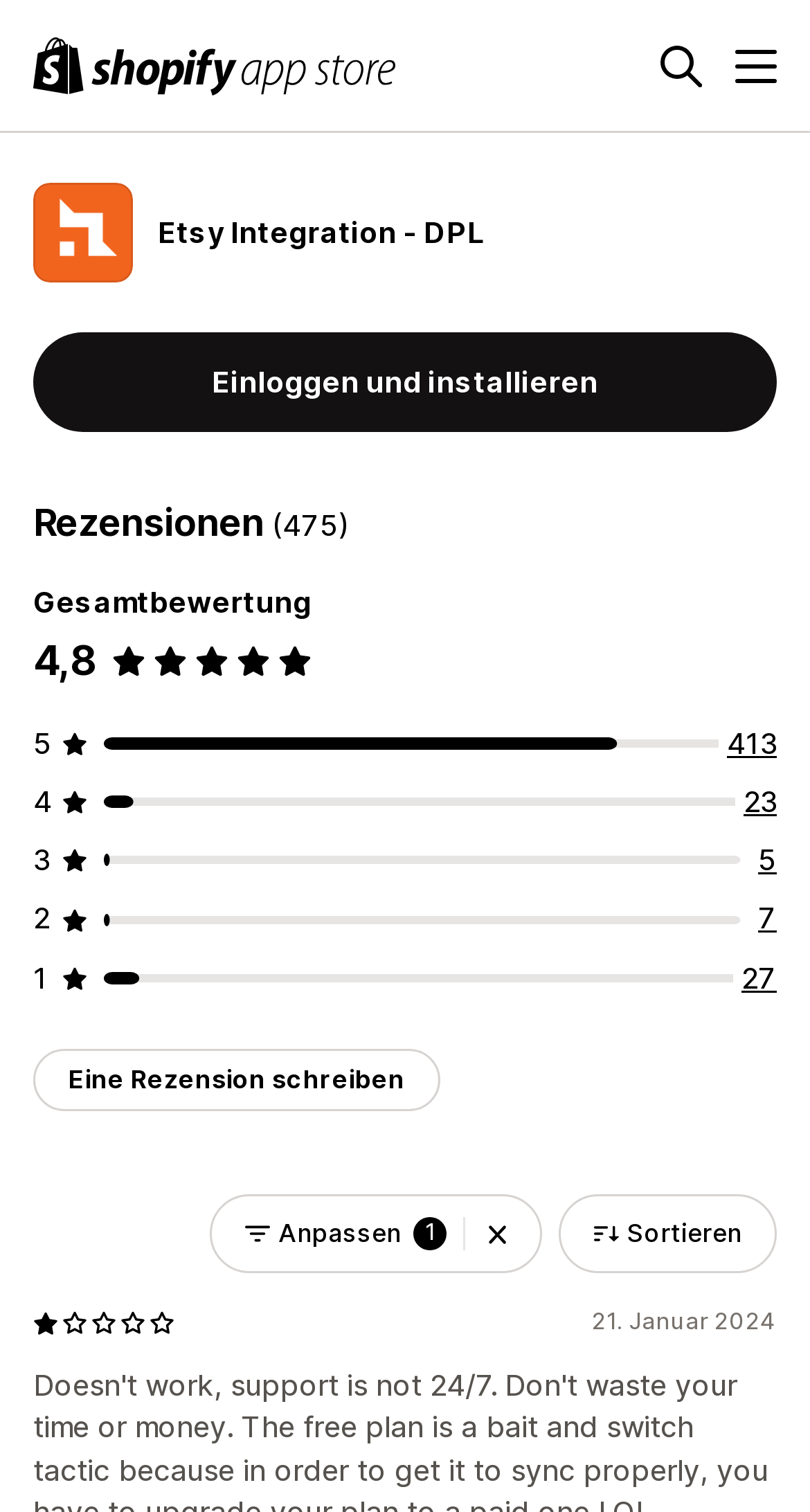Determine the primary headline of the webpage.

Etsy Integration ‑ DPL